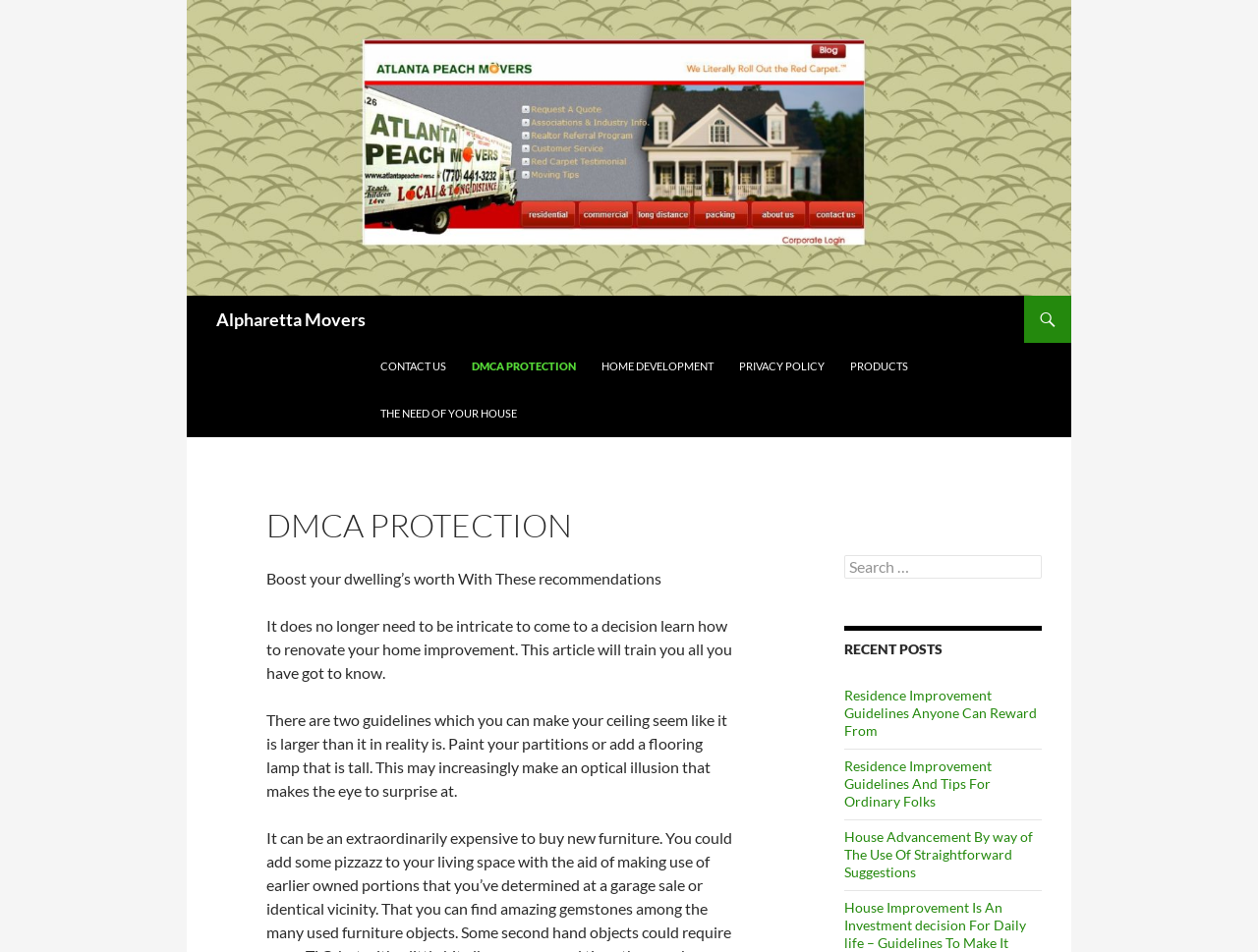Could you locate the bounding box coordinates for the section that should be clicked to accomplish this task: "Read the 'DMCA PROTECTION' article".

[0.366, 0.36, 0.467, 0.409]